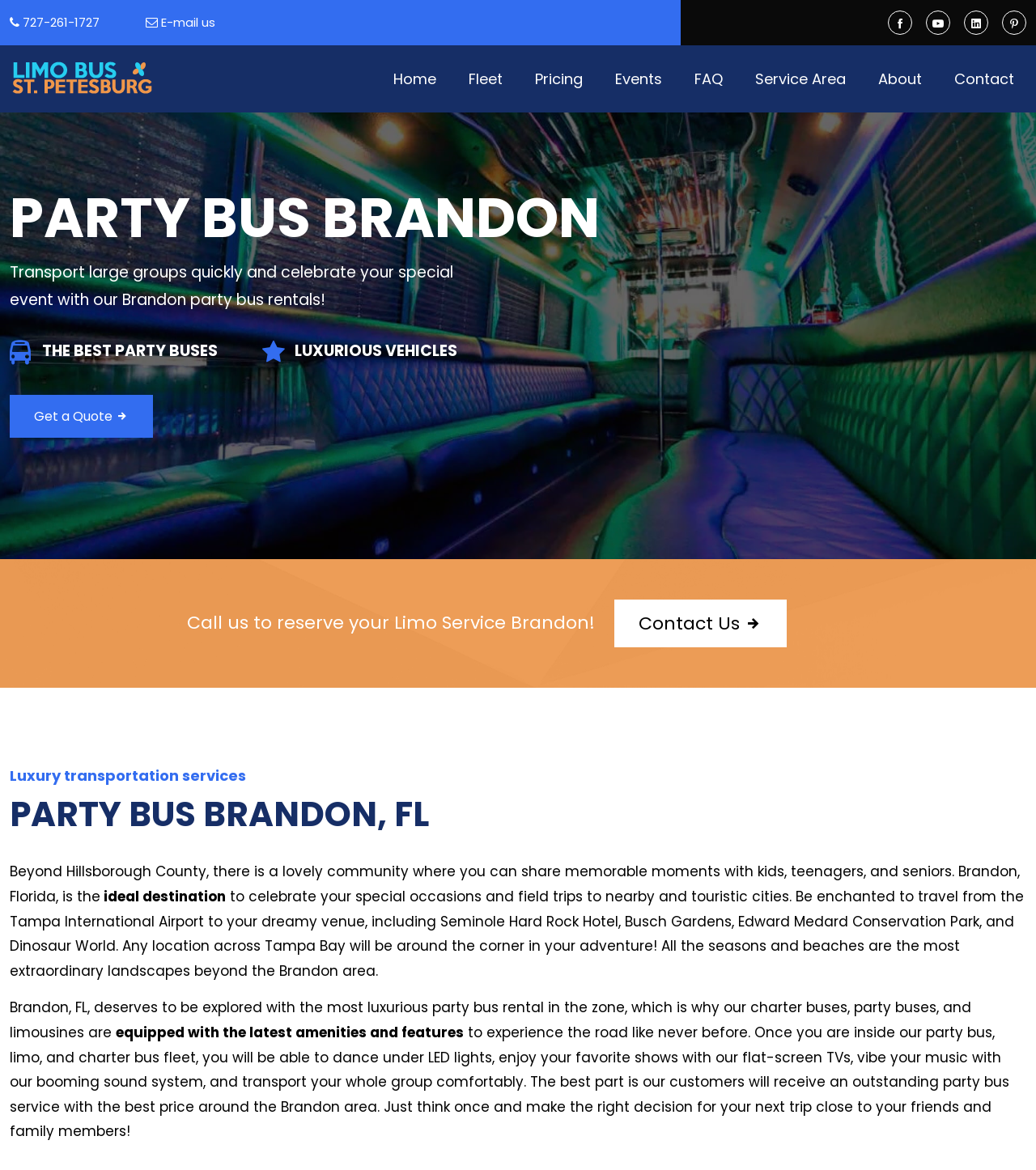Locate the UI element that matches the description Get a Quote in the webpage screenshot. Return the bounding box coordinates in the format (top-left x, top-left y, bottom-right x, bottom-right y), with values ranging from 0 to 1.

[0.009, 0.337, 0.148, 0.374]